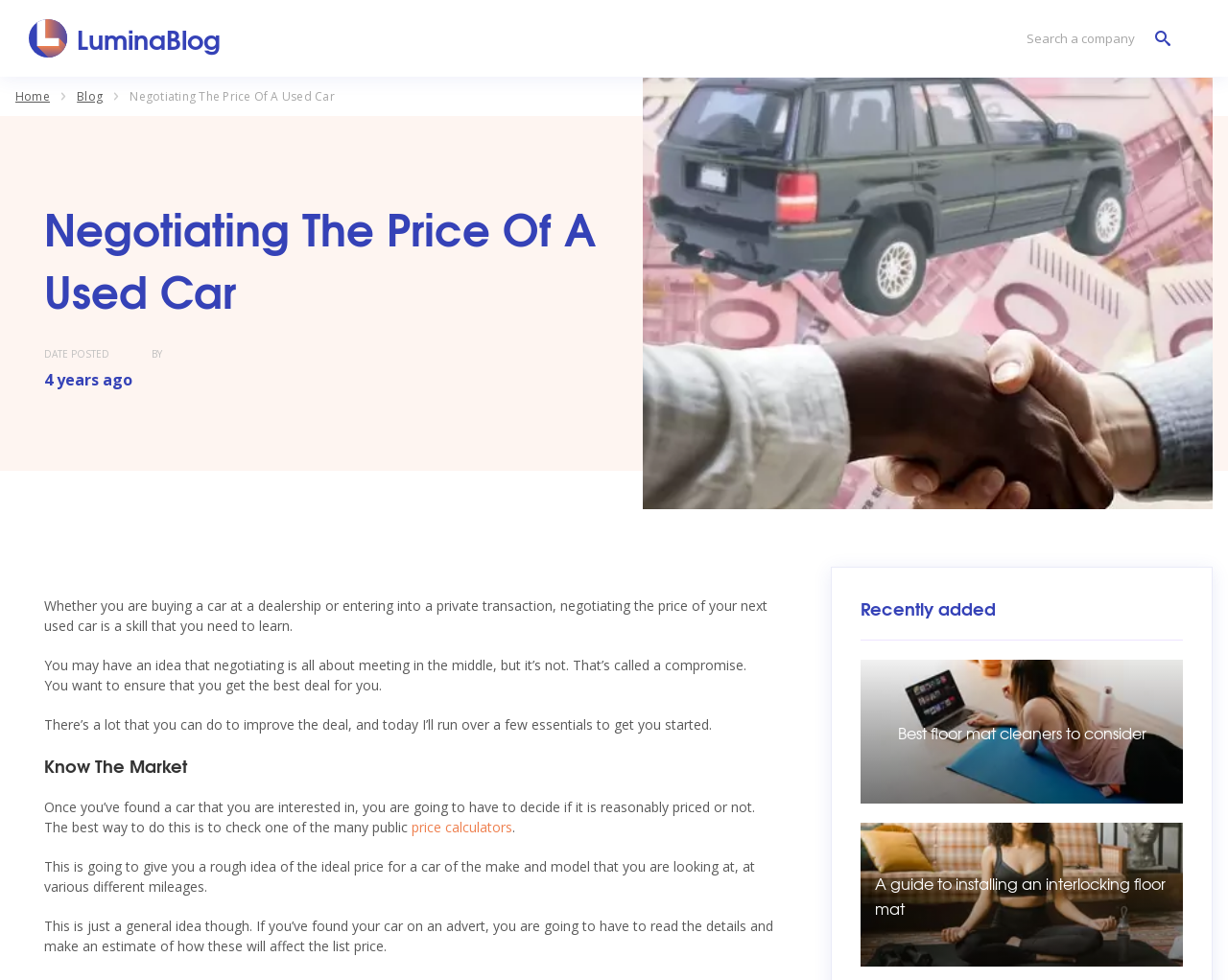Kindly determine the bounding box coordinates of the area that needs to be clicked to fulfill this instruction: "View Best floor mat cleaners to consider".

[0.731, 0.734, 0.933, 0.76]